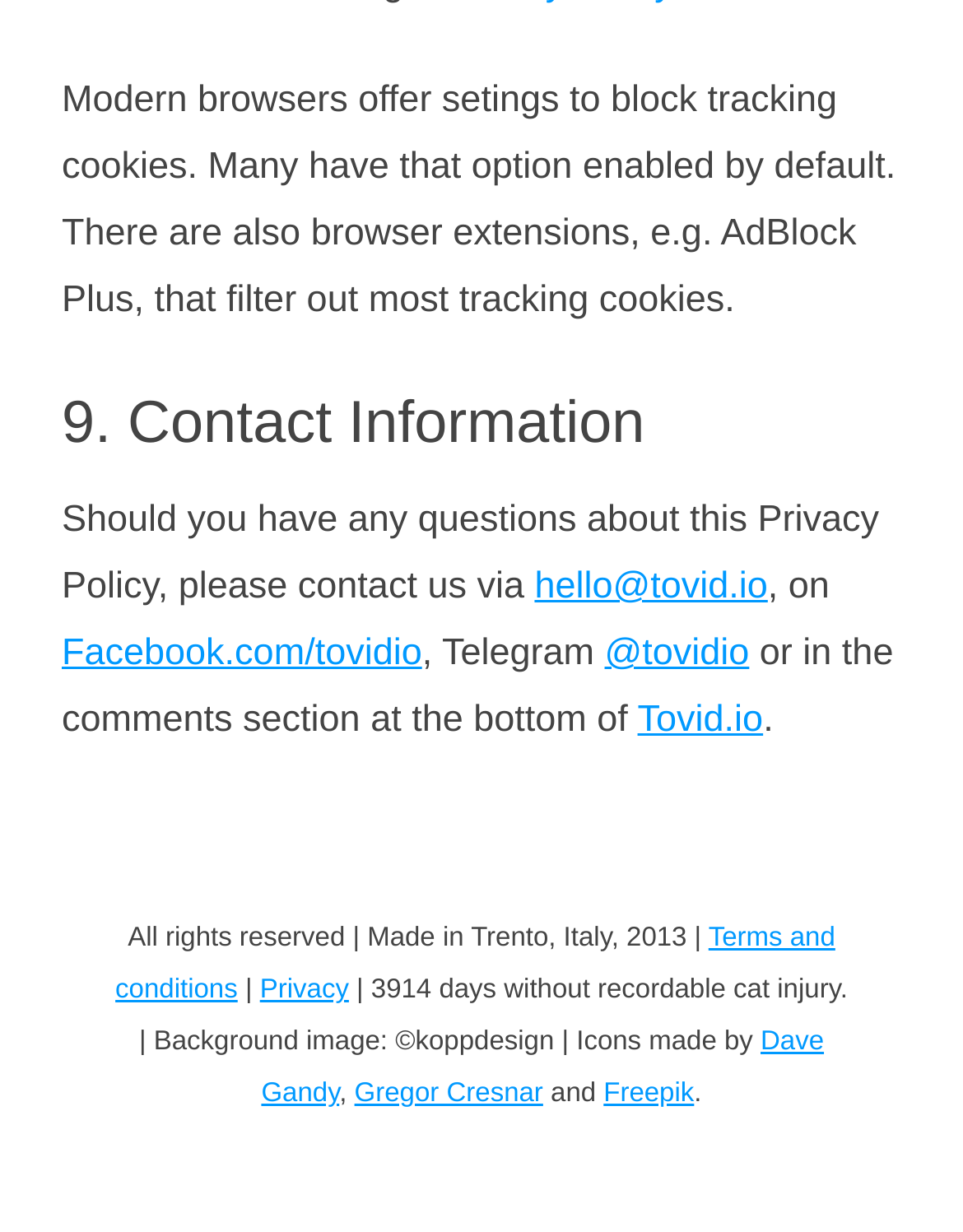Locate the bounding box coordinates of the clickable region necessary to complete the following instruction: "Contact us via email". Provide the coordinates in the format of four float numbers between 0 and 1, i.e., [left, top, right, bottom].

[0.555, 0.459, 0.797, 0.493]